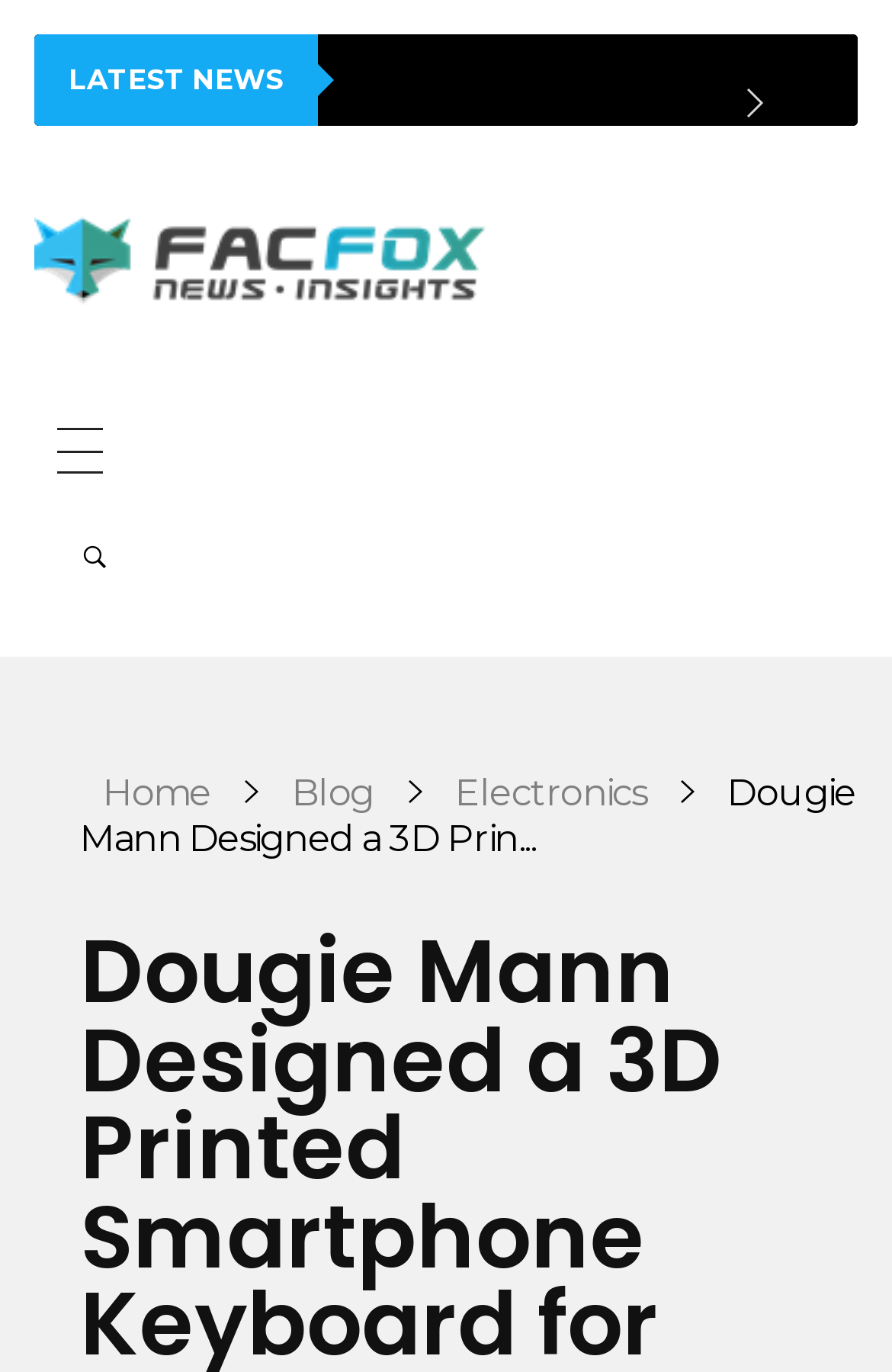What is the category of news on the top left?
Use the image to give a comprehensive and detailed response to the question.

I looked at the top left corner of the webpage and found a static text element with the content 'LATEST NEWS', which suggests that it is a category of news.